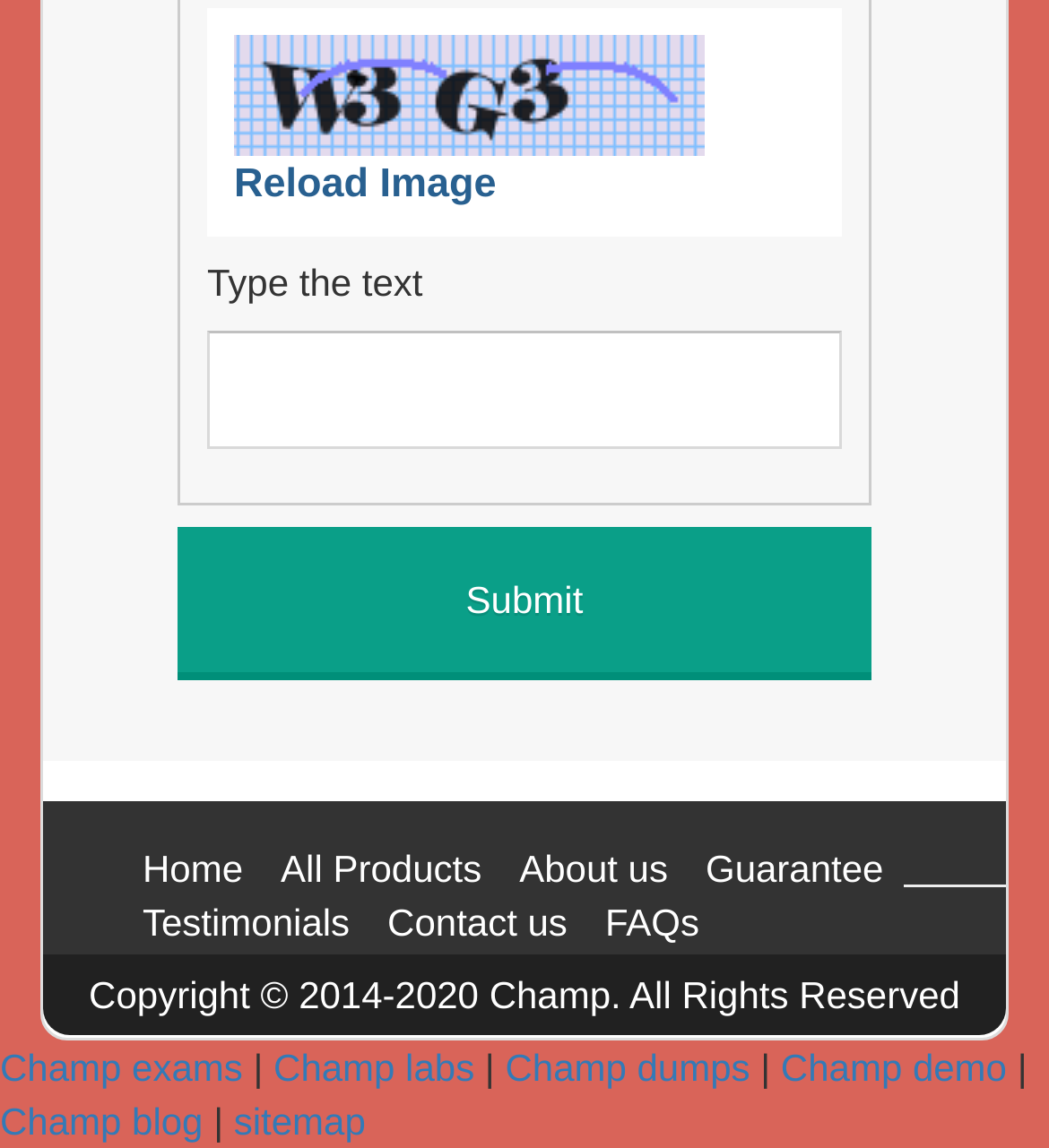Please locate the bounding box coordinates of the region I need to click to follow this instruction: "Reload the CAPTCHA image".

[0.223, 0.136, 0.473, 0.187]